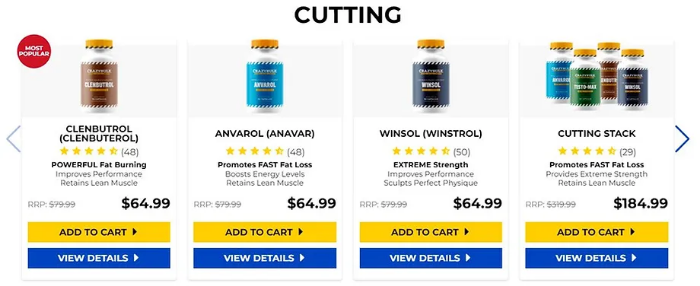How many products are featured in the image?
Could you answer the question with a detailed and thorough explanation?

The image features four different bodybuilding supplements categorized under 'CUTTING', which are Clenbutrol, Anvarol, Winsol, and Cutting Stack.